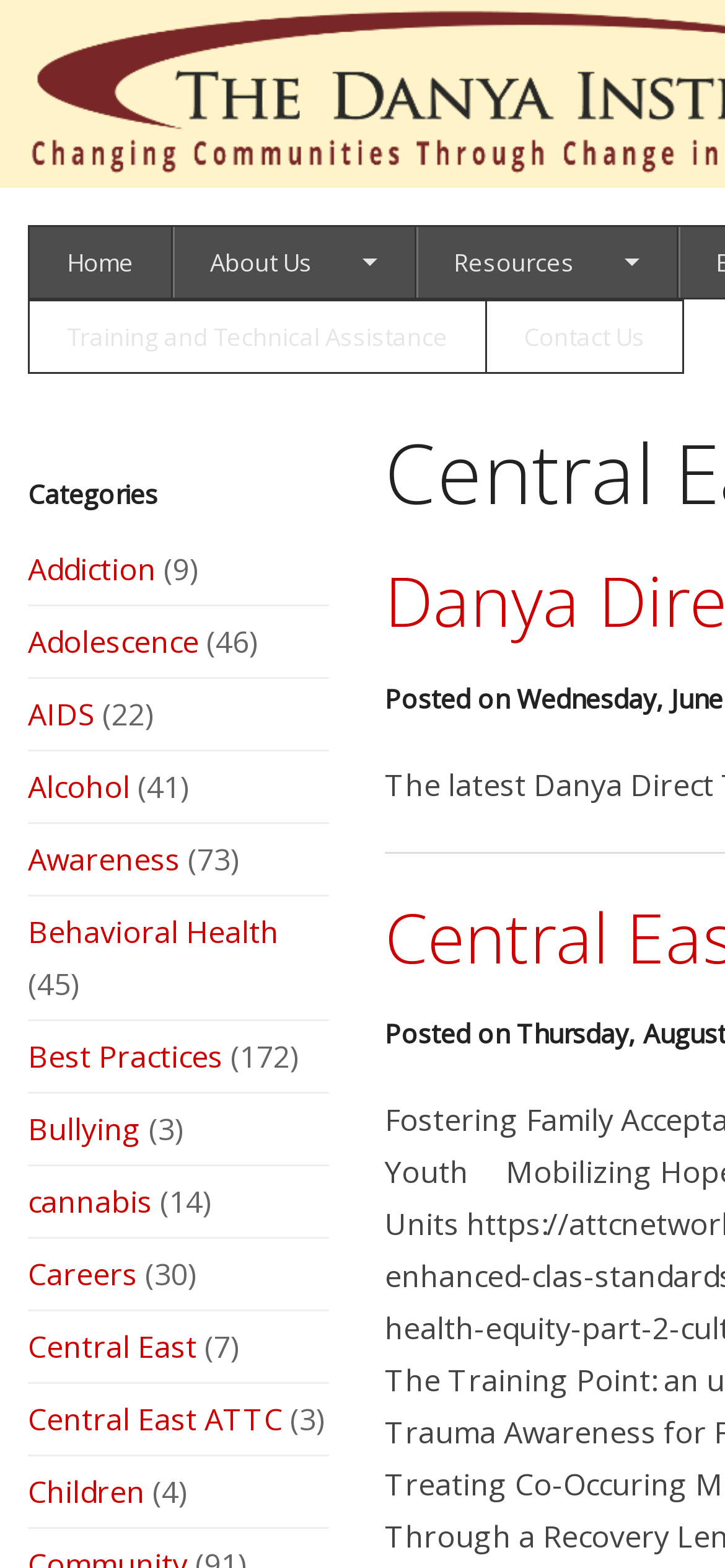Kindly respond to the following question with a single word or a brief phrase: 
What are the main categories on this webpage?

Addiction, Adolescence, AIDS, etc.